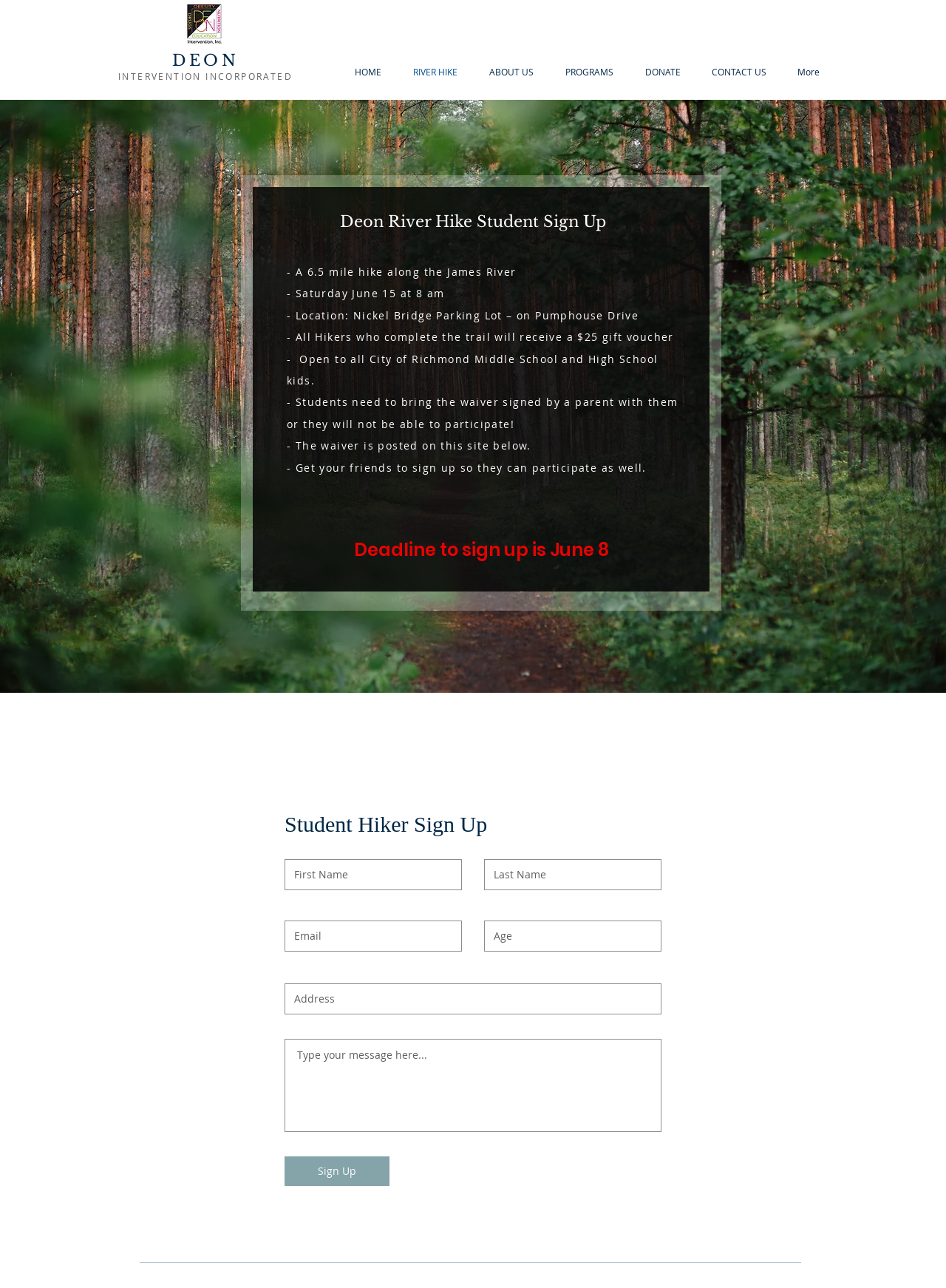Could you provide the bounding box coordinates for the portion of the screen to click to complete this instruction: "Click on the 'Post Comment' button"?

None